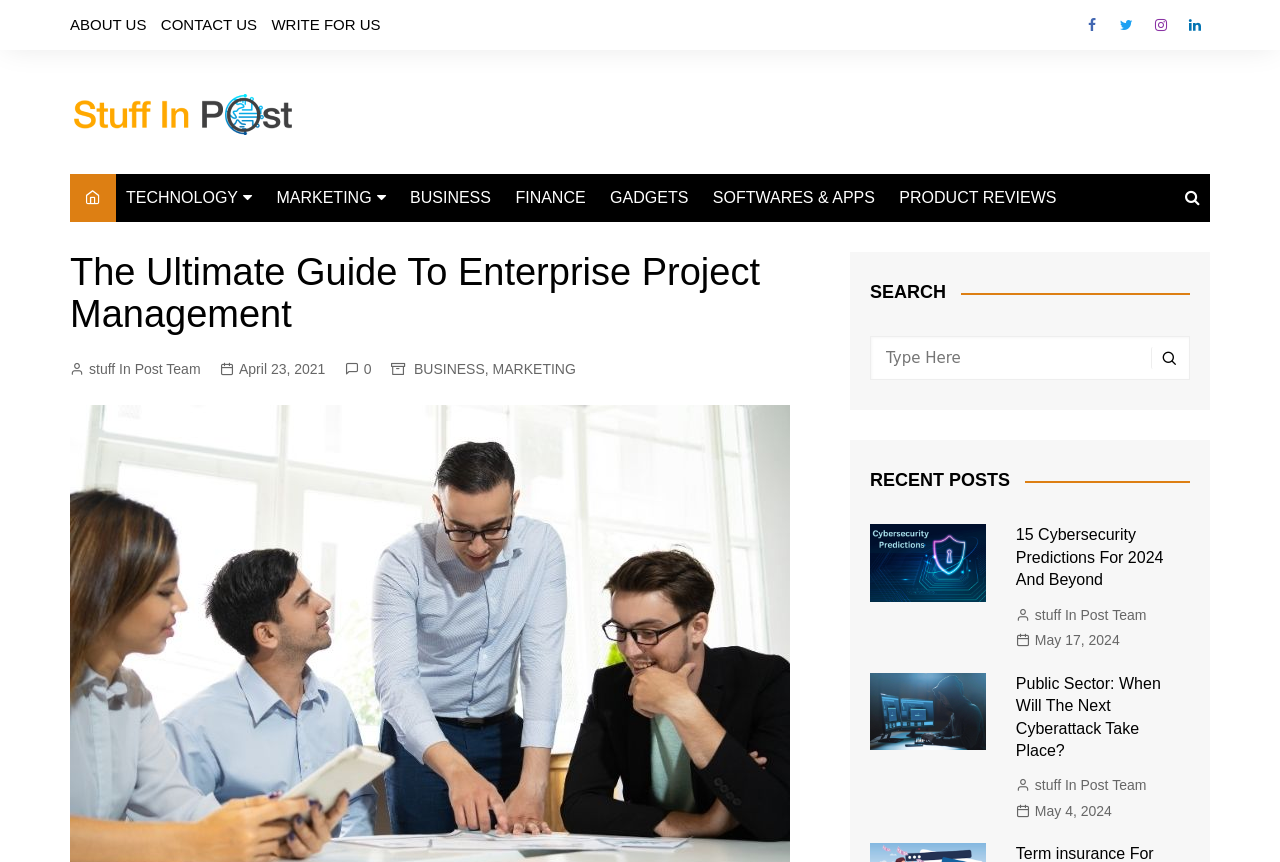Find the primary header on the webpage and provide its text.

The Ultimate Guide To Enterprise Project Management